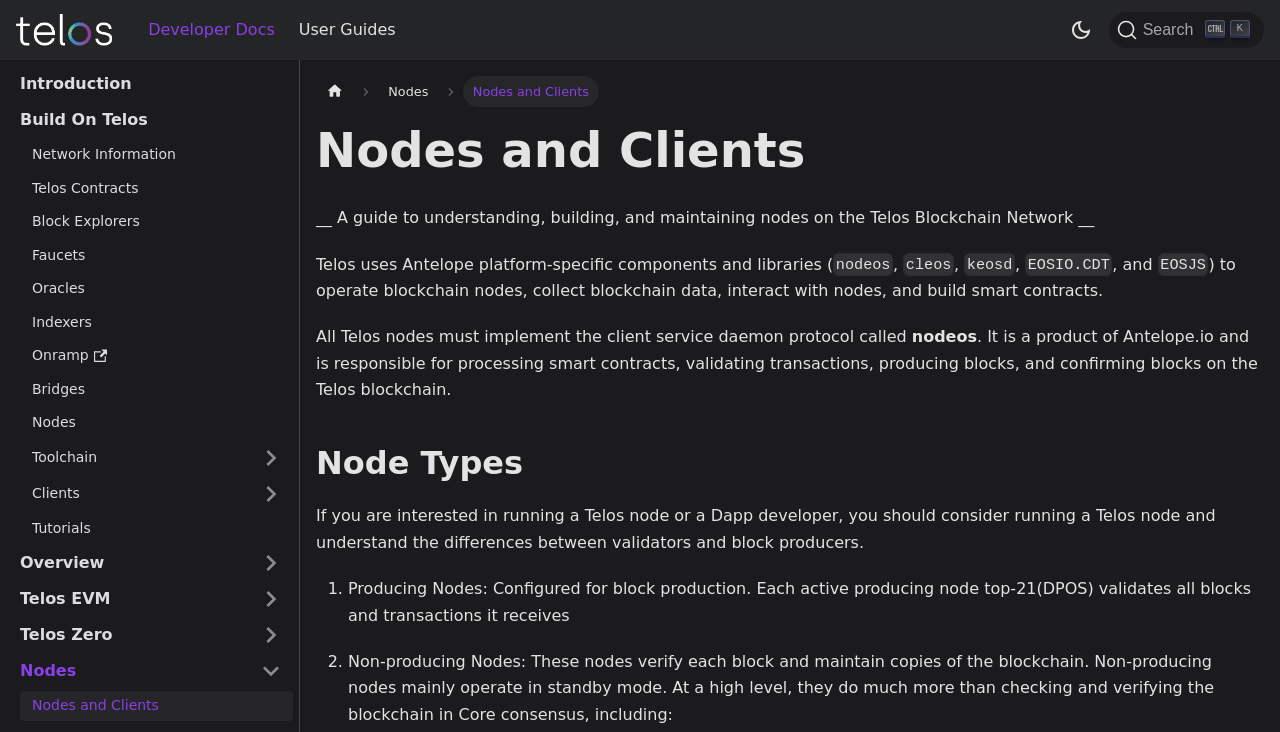Show the bounding box coordinates of the element that should be clicked to complete the task: "Go to User Guides".

[0.224, 0.017, 0.318, 0.064]